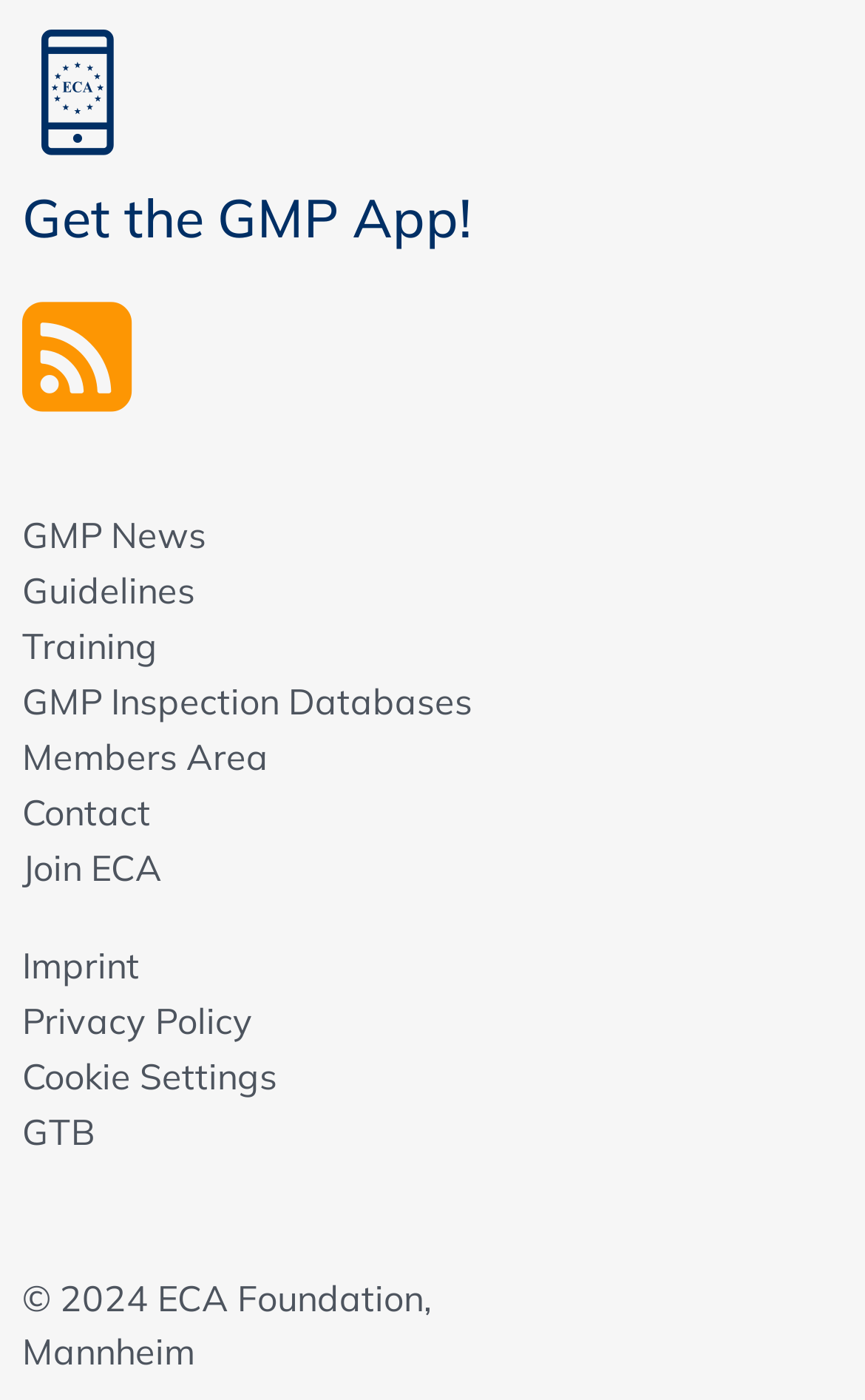Please identify the bounding box coordinates of the clickable area that will allow you to execute the instruction: "Go to Members Area".

[0.026, 0.521, 0.31, 0.559]